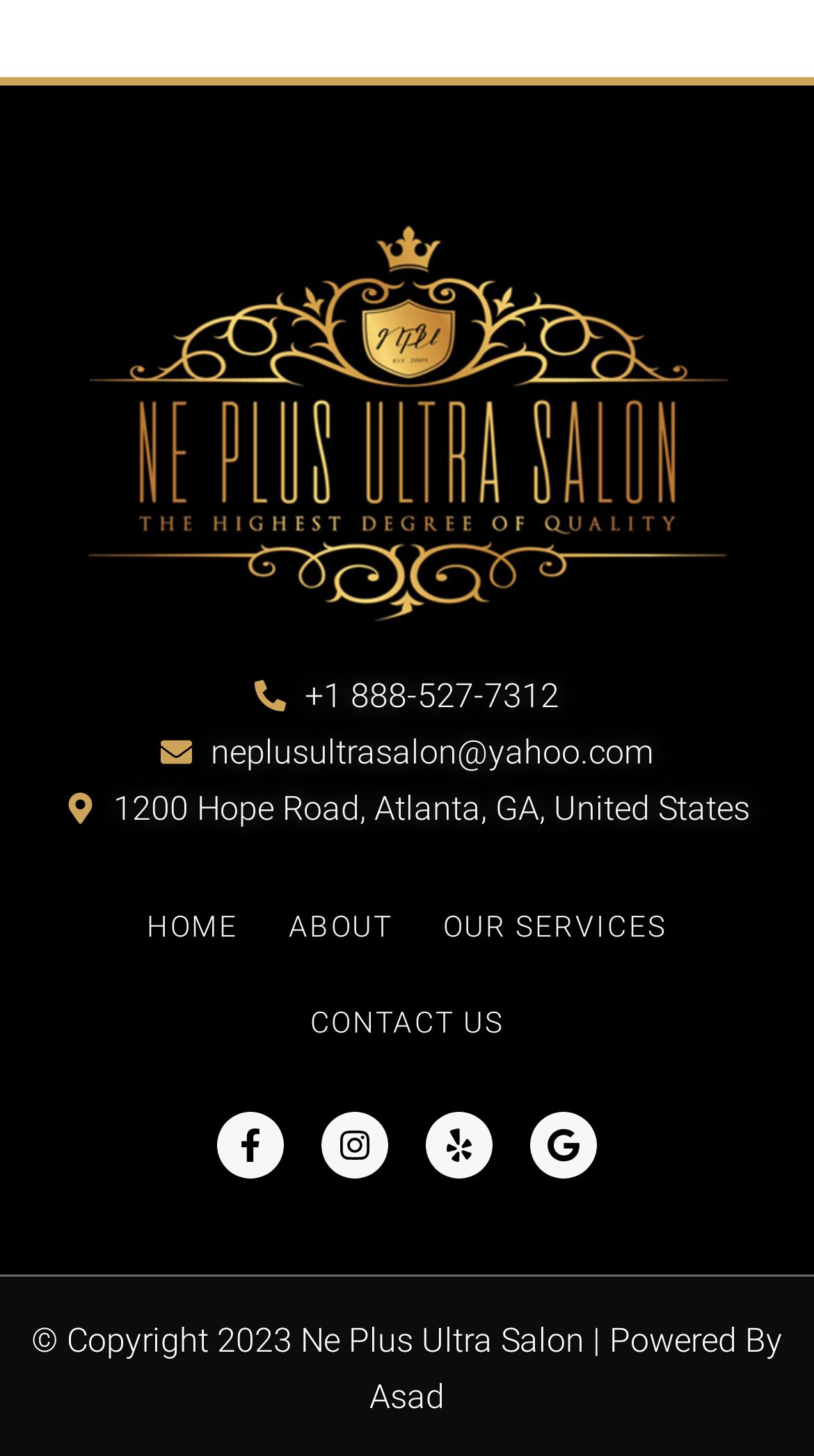Locate the bounding box coordinates of the segment that needs to be clicked to meet this instruction: "Click on Germany".

None